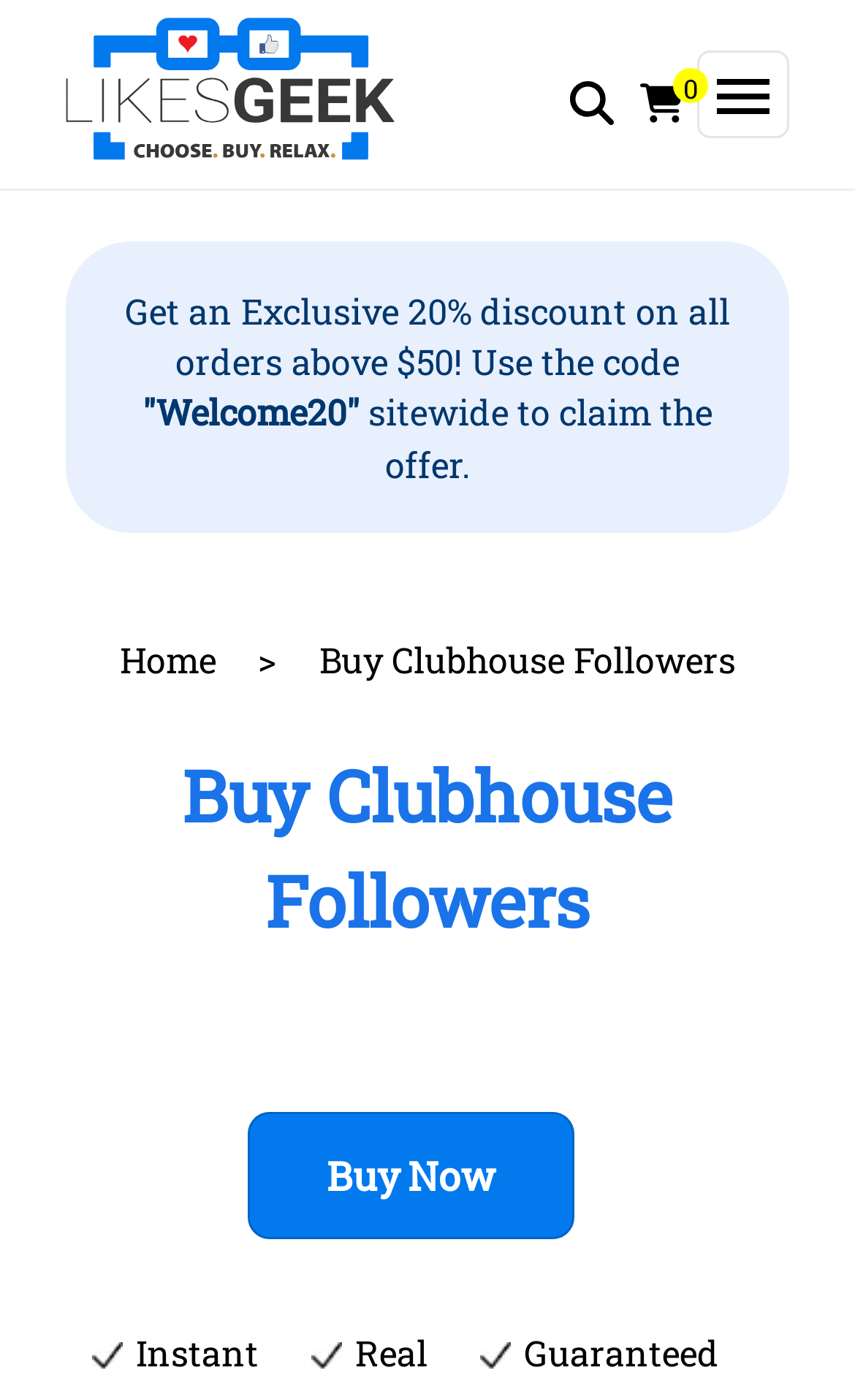Can you find and generate the webpage's heading?

Buy Clubhouse Followers